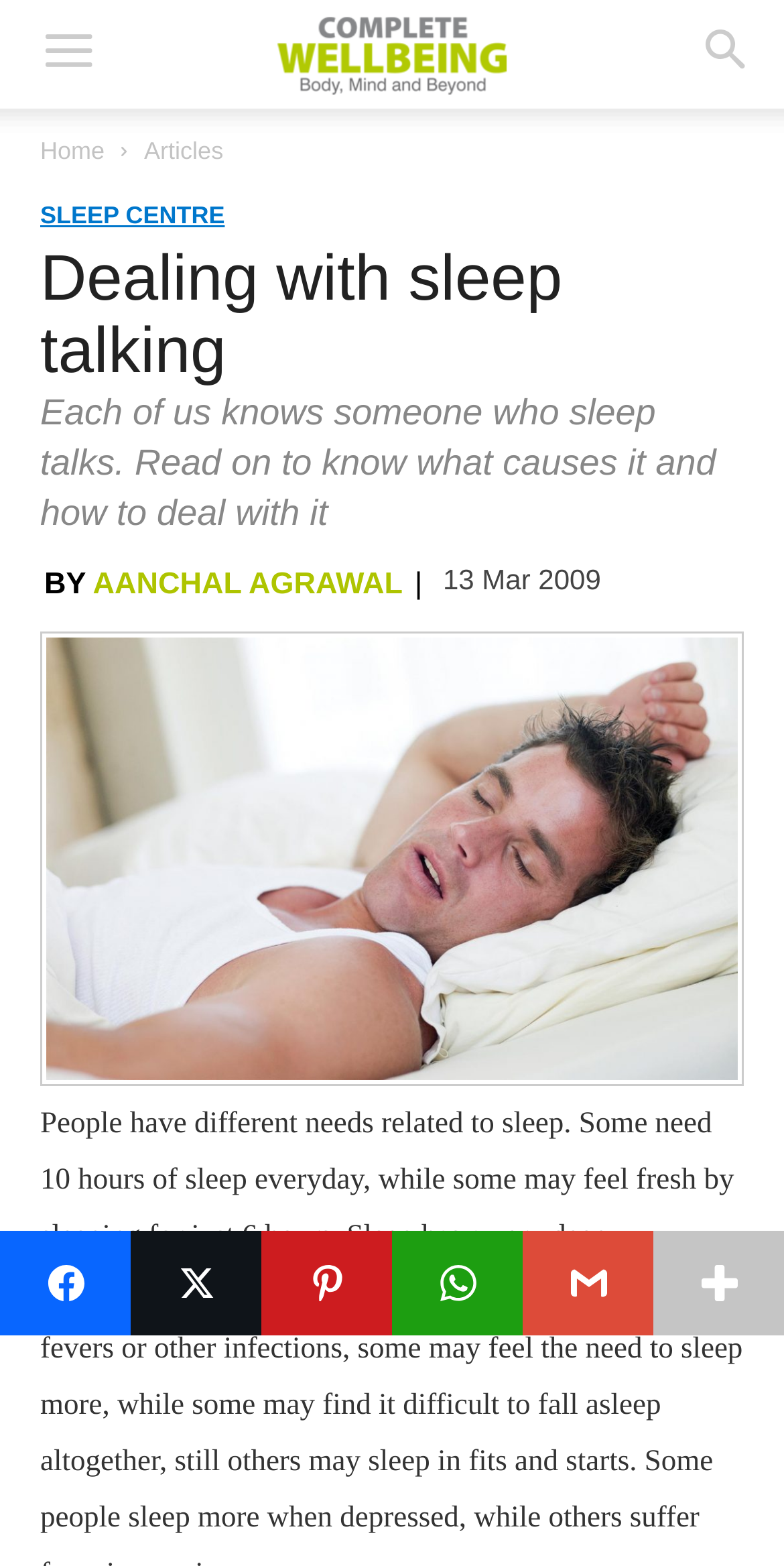Determine the bounding box coordinates of the clickable element necessary to fulfill the instruction: "Read the article 'Dealing with sleep talking'". Provide the coordinates as four float numbers within the 0 to 1 range, i.e., [left, top, right, bottom].

[0.051, 0.154, 0.949, 0.247]